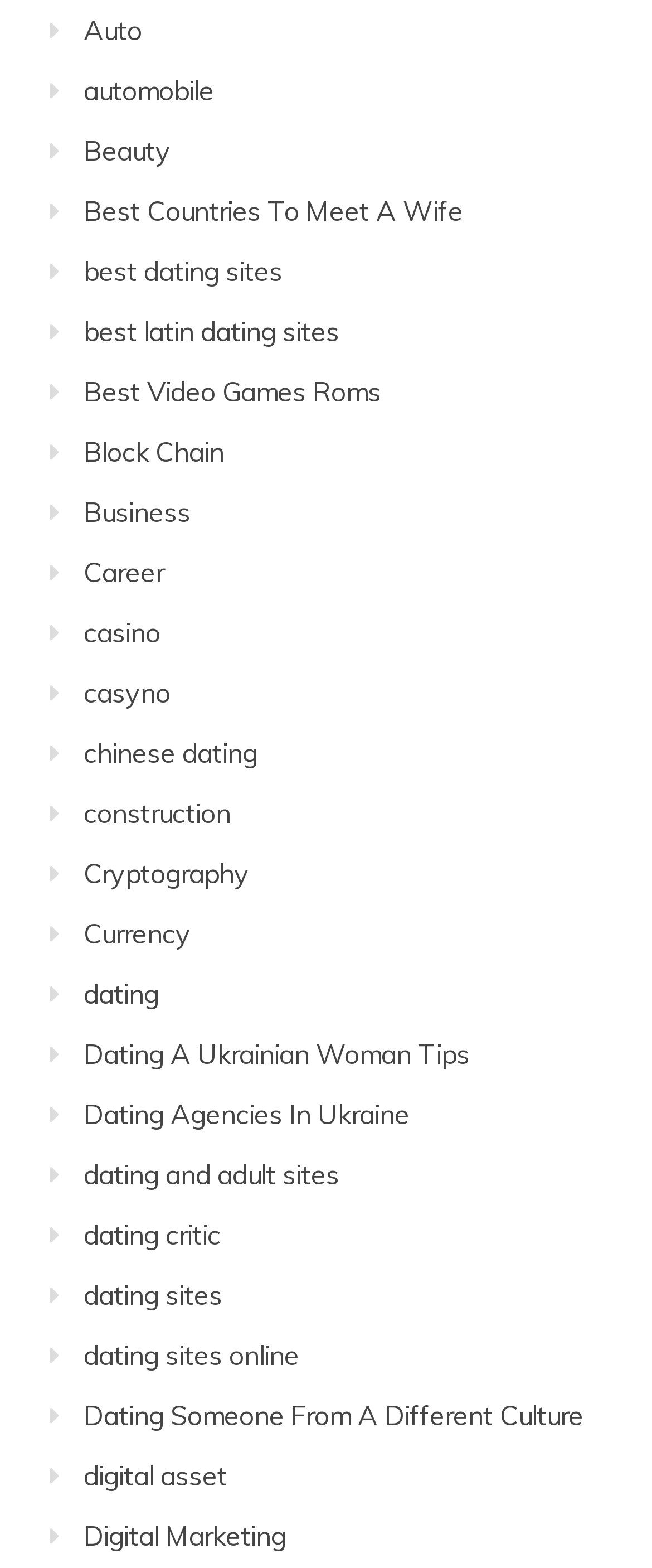What is the topic of the link at the bottom of the webpage?
Look at the screenshot and respond with a single word or phrase.

Digital Marketing